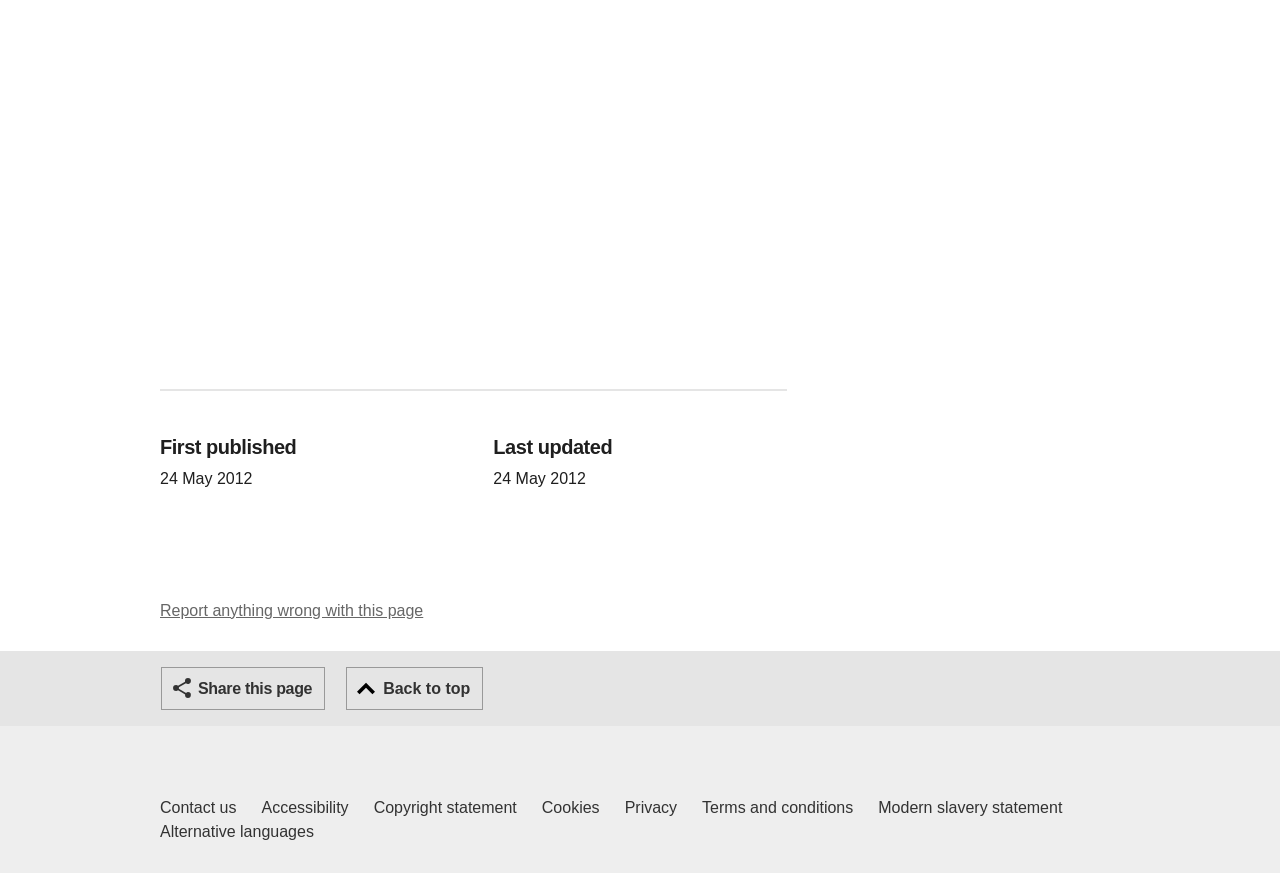Use a single word or phrase to answer the question:
What is the purpose of the banner?

Report anything wrong